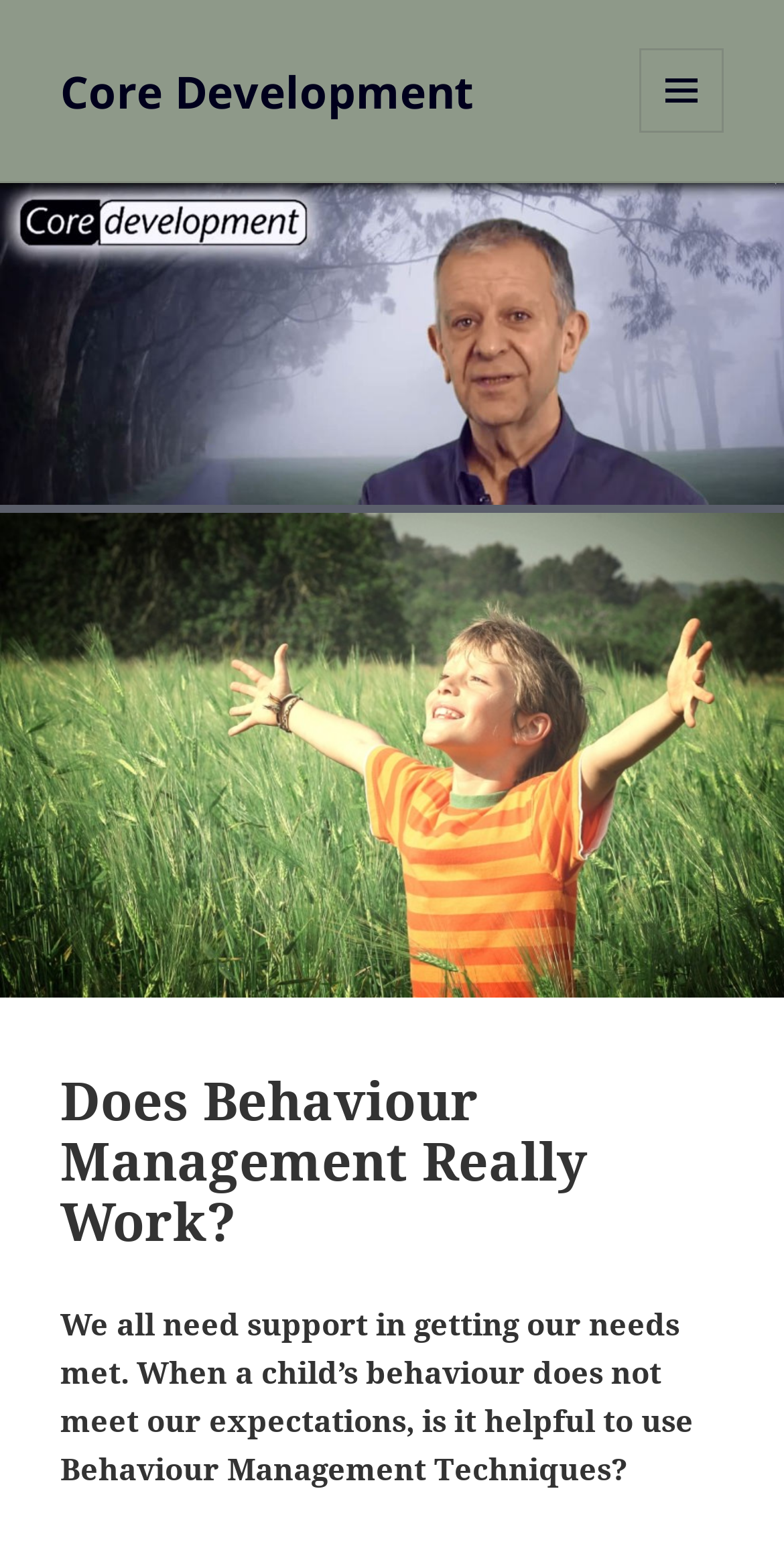Locate the bounding box of the UI element defined by this description: "Menu and widgets". The coordinates should be given as four float numbers between 0 and 1, formatted as [left, top, right, bottom].

[0.815, 0.031, 0.923, 0.086]